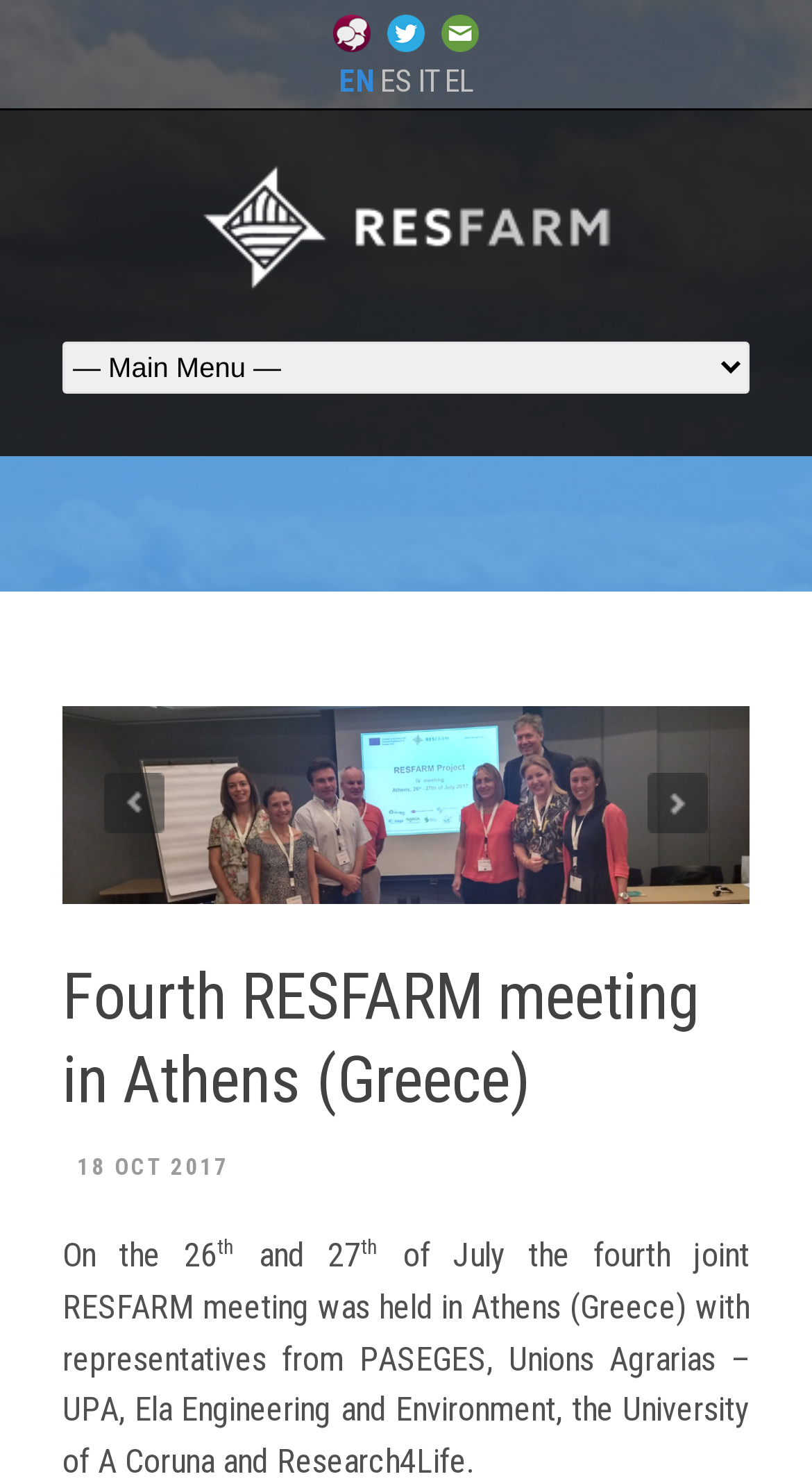Please provide the bounding box coordinates in the format (top-left x, top-left y, bottom-right x, bottom-right y). Remember, all values are floating point numbers between 0 and 1. What is the bounding box coordinate of the region described as: 18 Oct 2017

[0.095, 0.78, 0.282, 0.798]